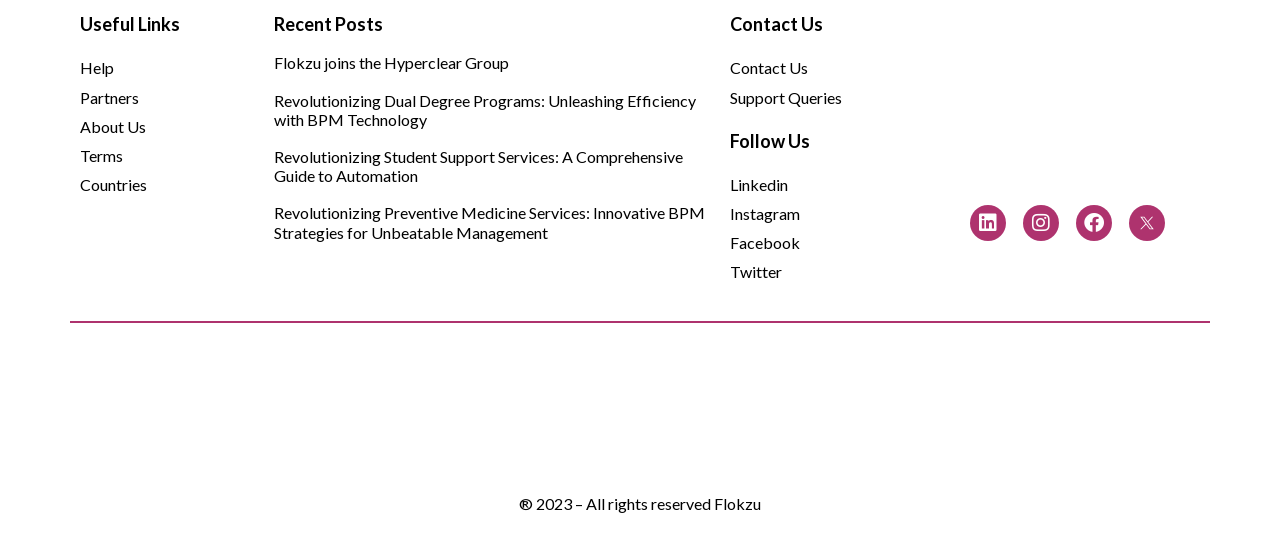Determine the bounding box for the described HTML element: "alt="frontrunner 2024" title="frontrunner 2024"". Ensure the coordinates are four float numbers between 0 and 1 in the format [left, top, right, bottom].

[0.234, 0.672, 0.297, 0.826]